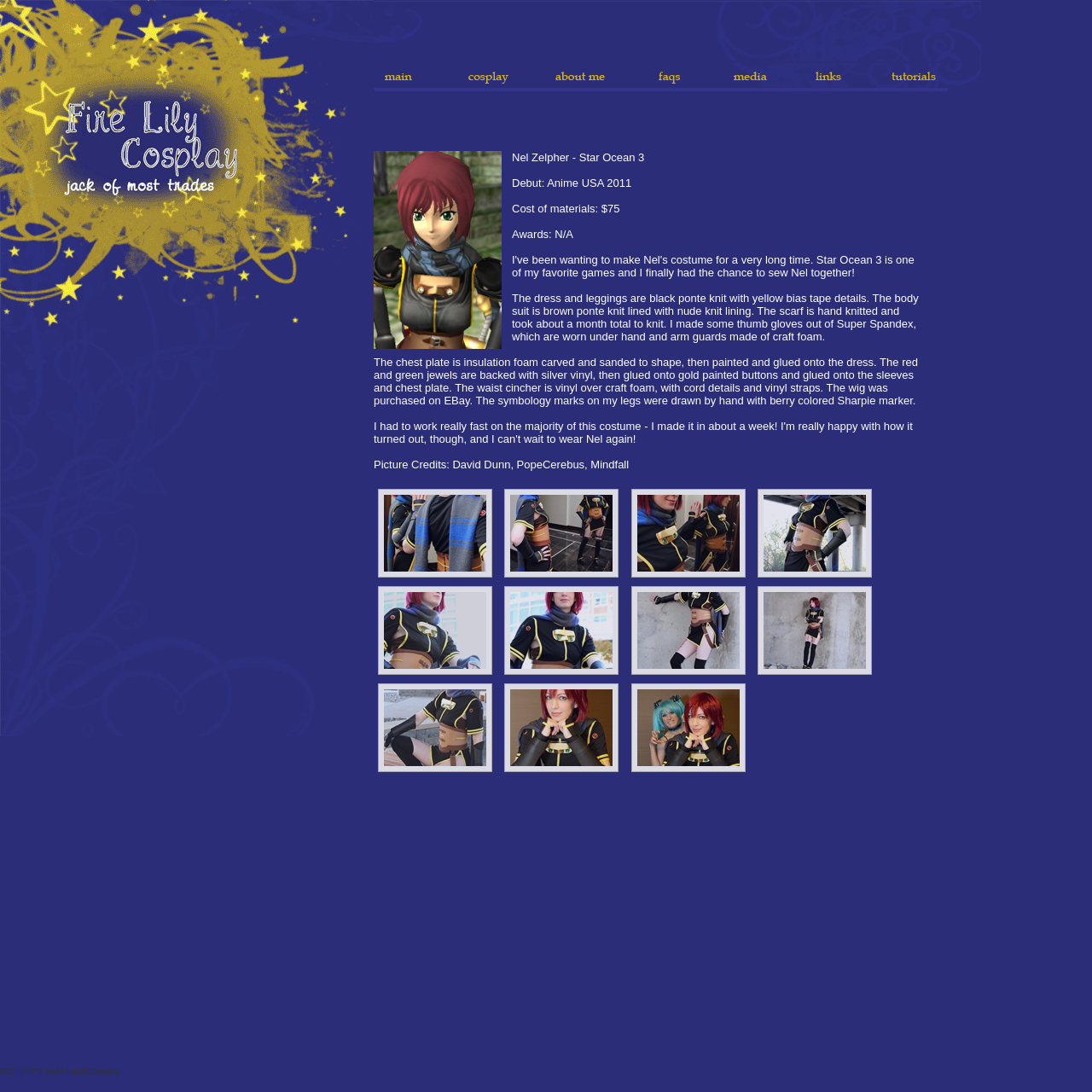What is the material used for the body suit?
Kindly answer the question with as much detail as you can.

According to the text description, the body suit is made of brown ponte knit lined with nude knit lining, which suggests that the material used for the body suit is brown ponte knit.